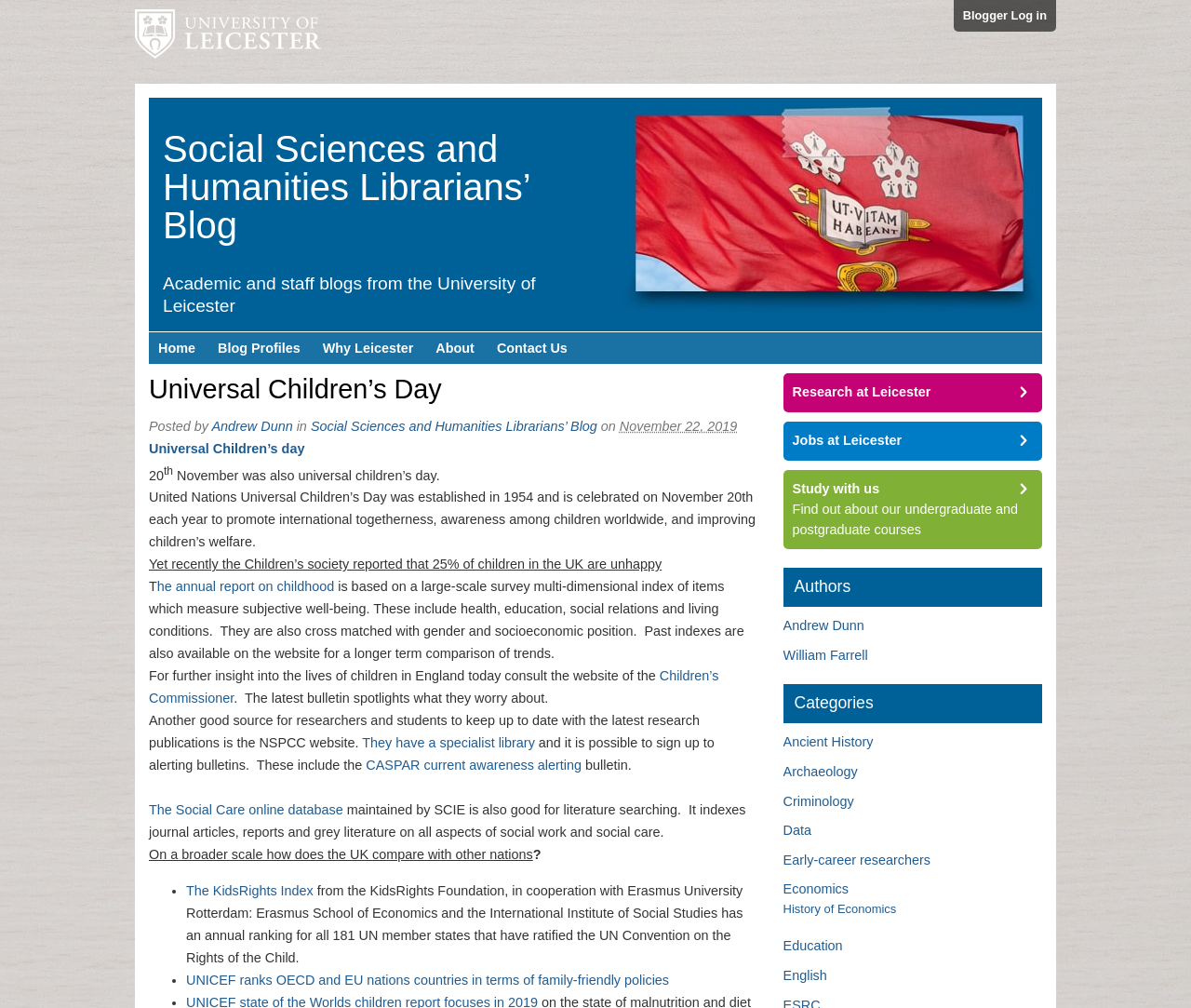Based on what you see in the screenshot, provide a thorough answer to this question: What is the name of the index that measures subjective well-being?

I found the answer by reading the StaticText element 'is based on a large-scale survey multi-dimensional index of items which measure subjective well-being.' which mentions the name of the index.